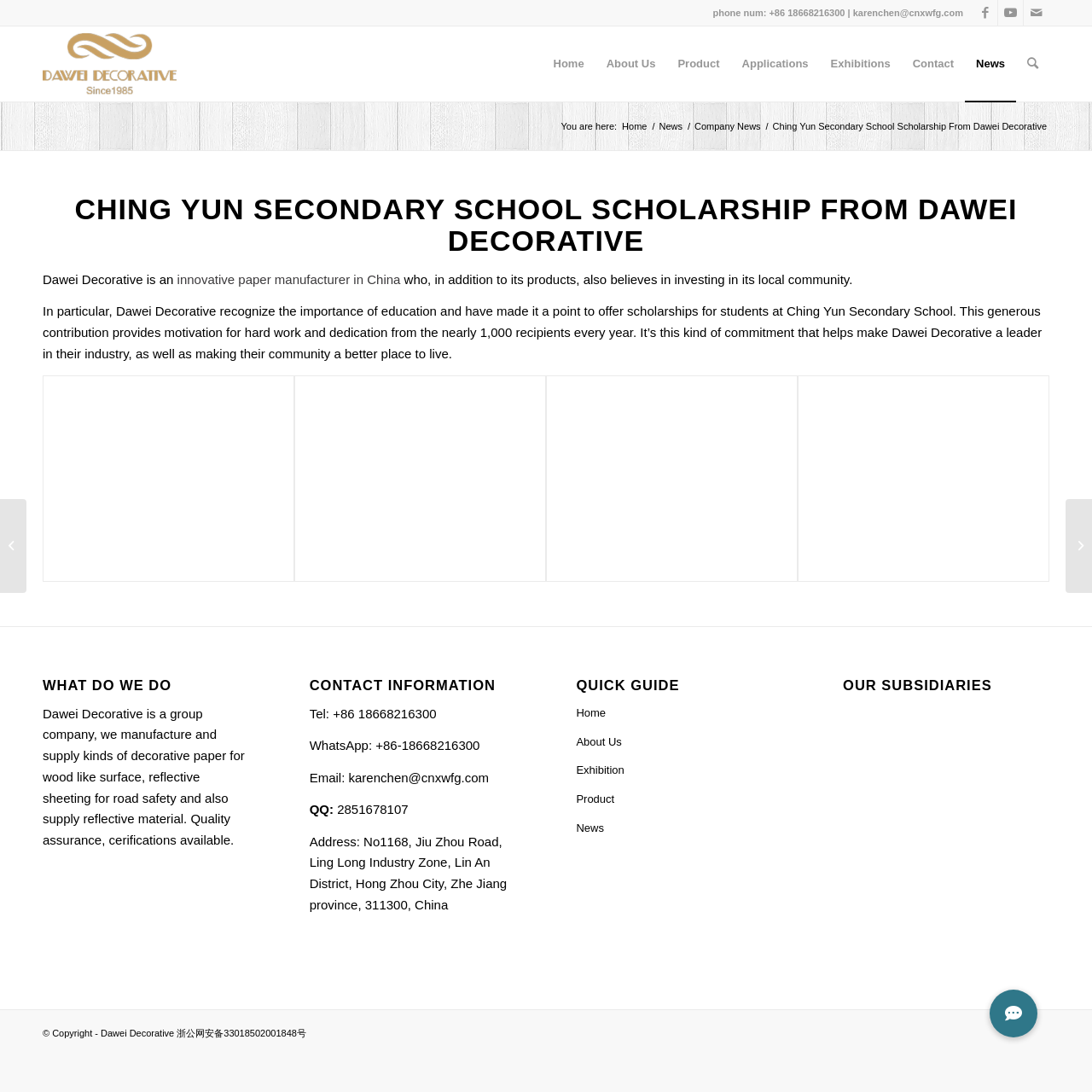Determine the bounding box coordinates of the clickable region to execute the instruction: "Call the phone number". The coordinates should be four float numbers between 0 and 1, denoted as [left, top, right, bottom].

[0.702, 0.007, 0.774, 0.016]